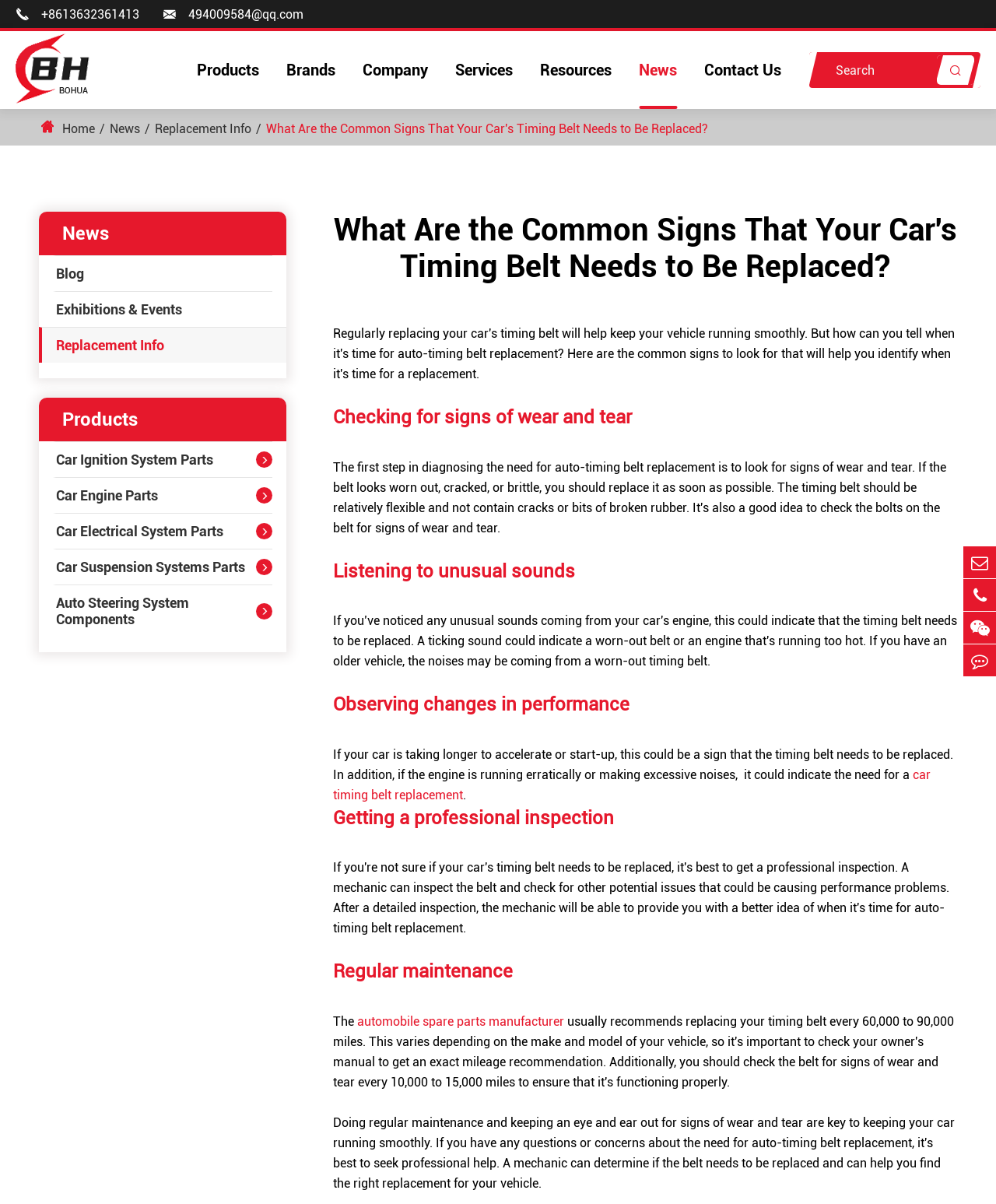Pinpoint the bounding box coordinates of the element to be clicked to execute the instruction: "View the 'Car Ignition System Parts' page".

[0.056, 0.375, 0.214, 0.388]